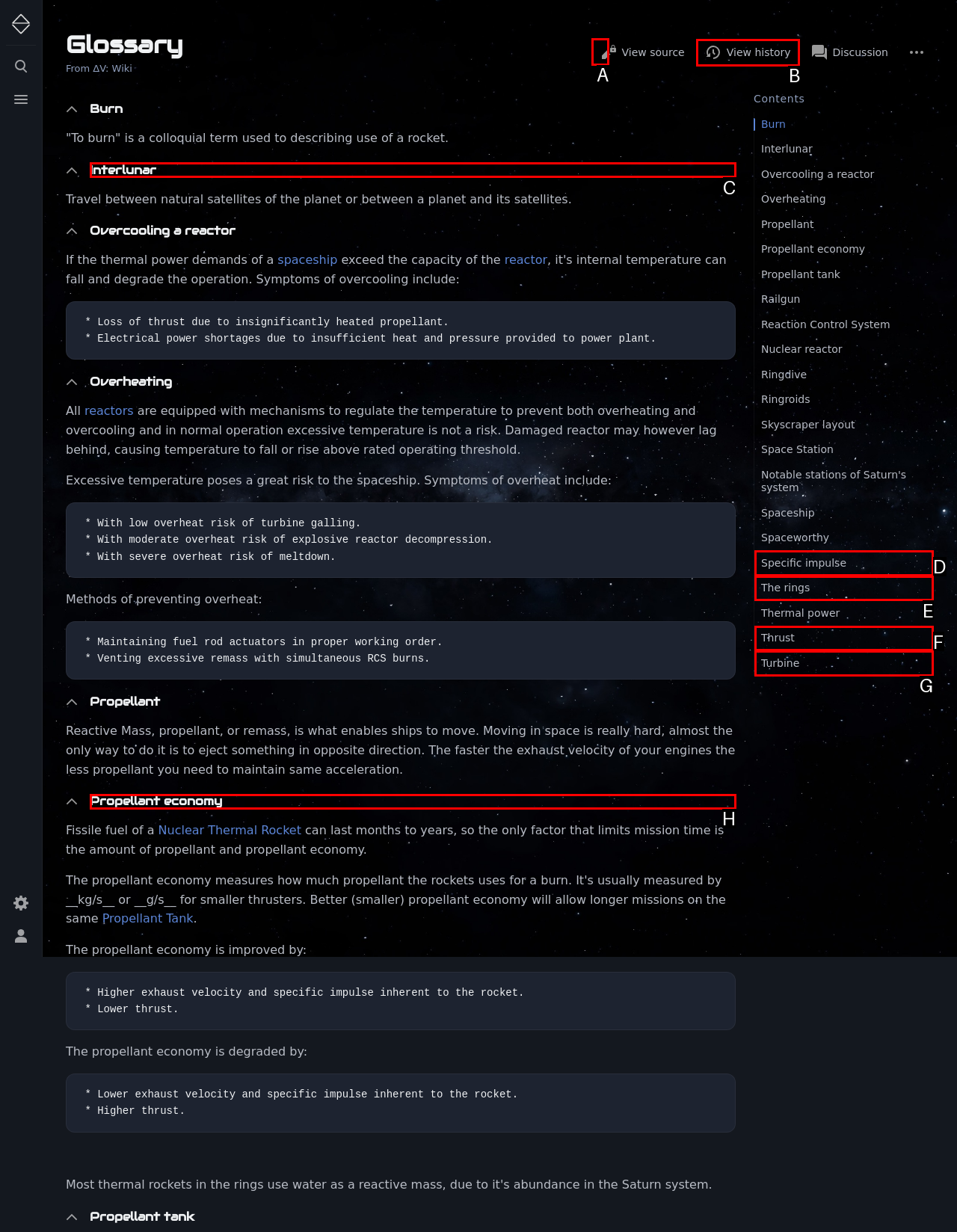Determine which HTML element should be clicked for this task: Read the Glossary
Provide the option's letter from the available choices.

A